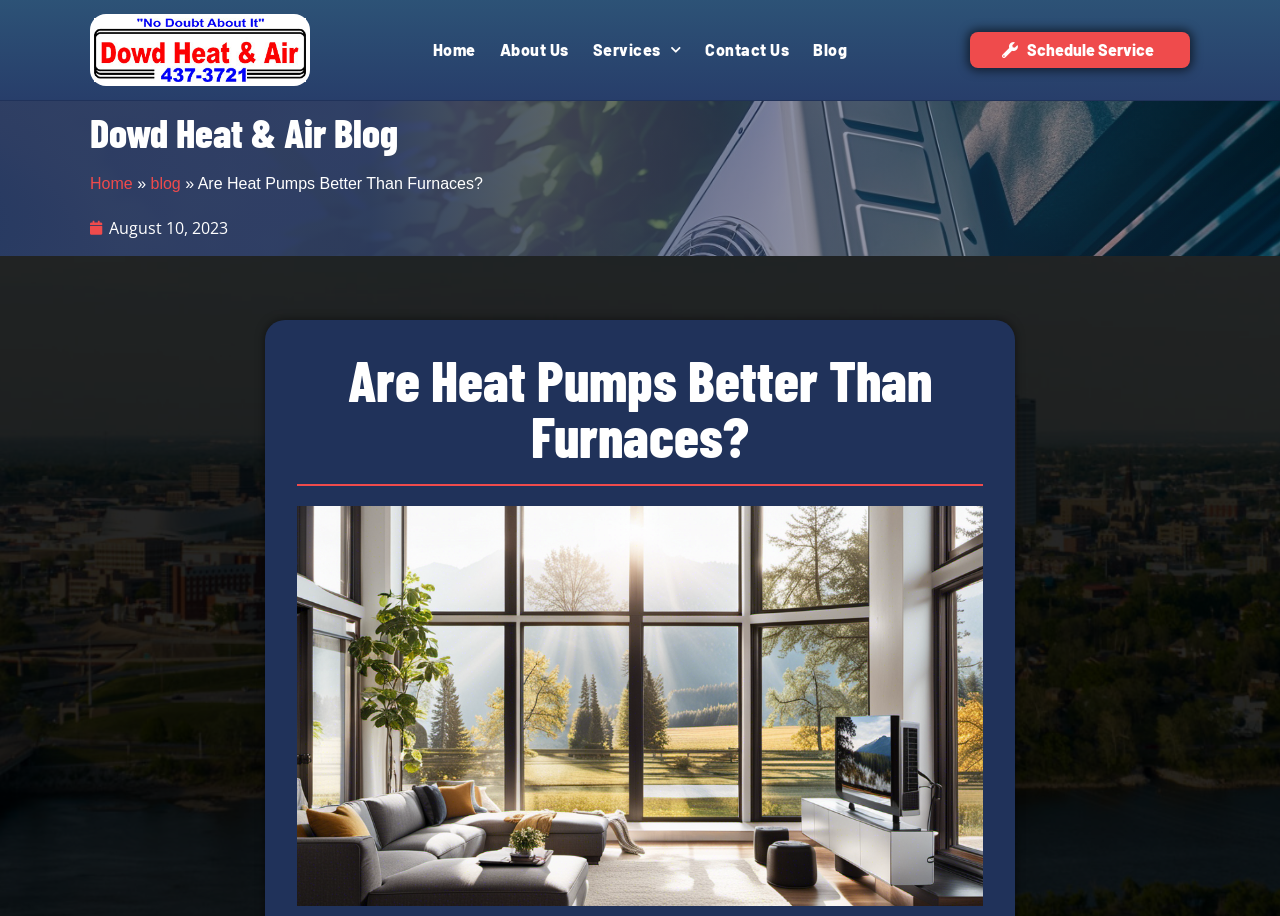Bounding box coordinates are specified in the format (top-left x, top-left y, bottom-right x, bottom-right y). All values are floating point numbers bounded between 0 and 1. Please provide the bounding box coordinate of the region this sentence describes: About Us

[0.39, 0.044, 0.444, 0.066]